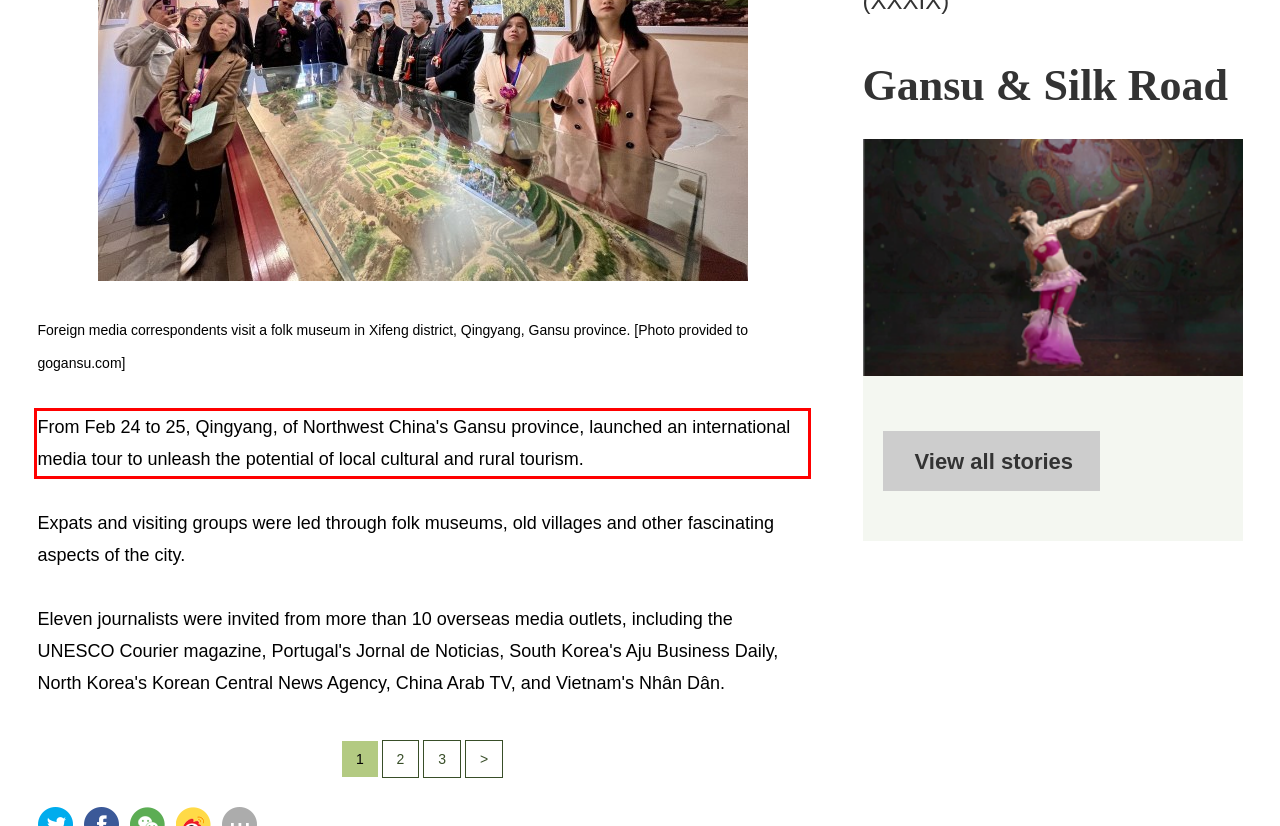You are given a screenshot showing a webpage with a red bounding box. Perform OCR to capture the text within the red bounding box.

From Feb 24 to 25, Qingyang, of Northwest China's Gansu province, launched an international media tour to unleash the potential of local cultural and rural tourism.